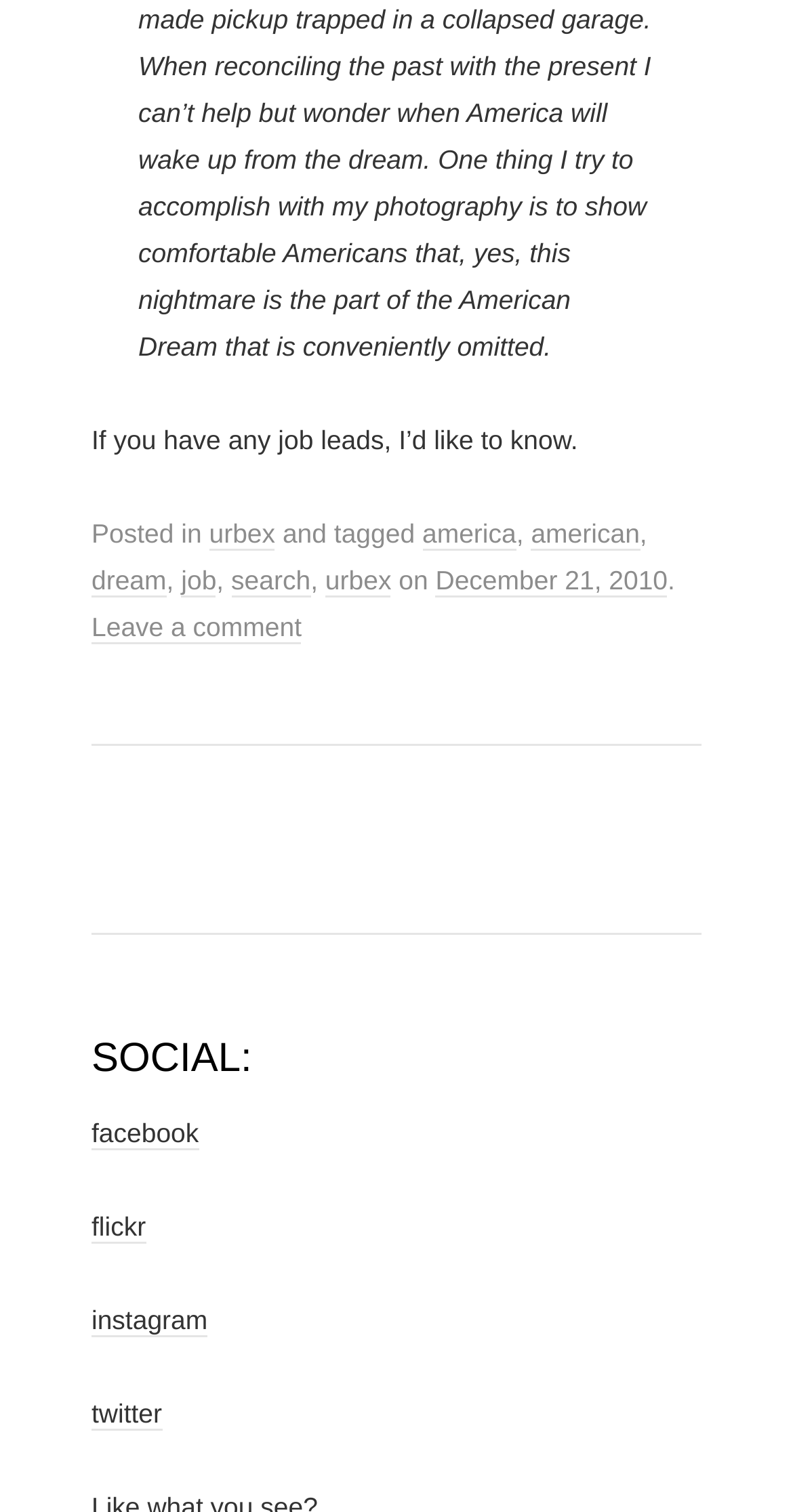Could you indicate the bounding box coordinates of the region to click in order to complete this instruction: "Visit the 'america' page".

[0.532, 0.343, 0.651, 0.364]